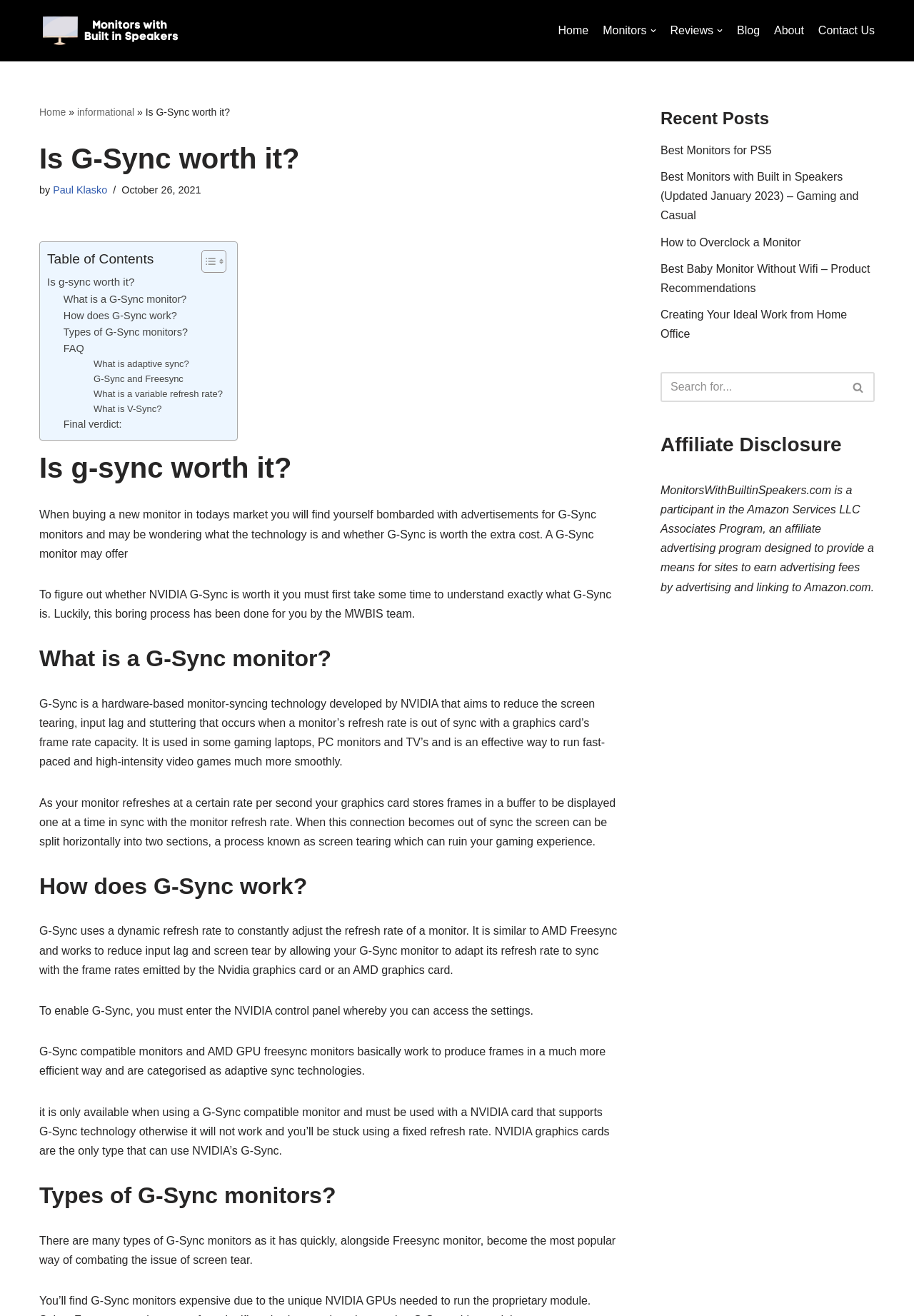Identify the bounding box coordinates of the area you need to click to perform the following instruction: "Click on the 'Home' link".

[0.611, 0.016, 0.644, 0.03]